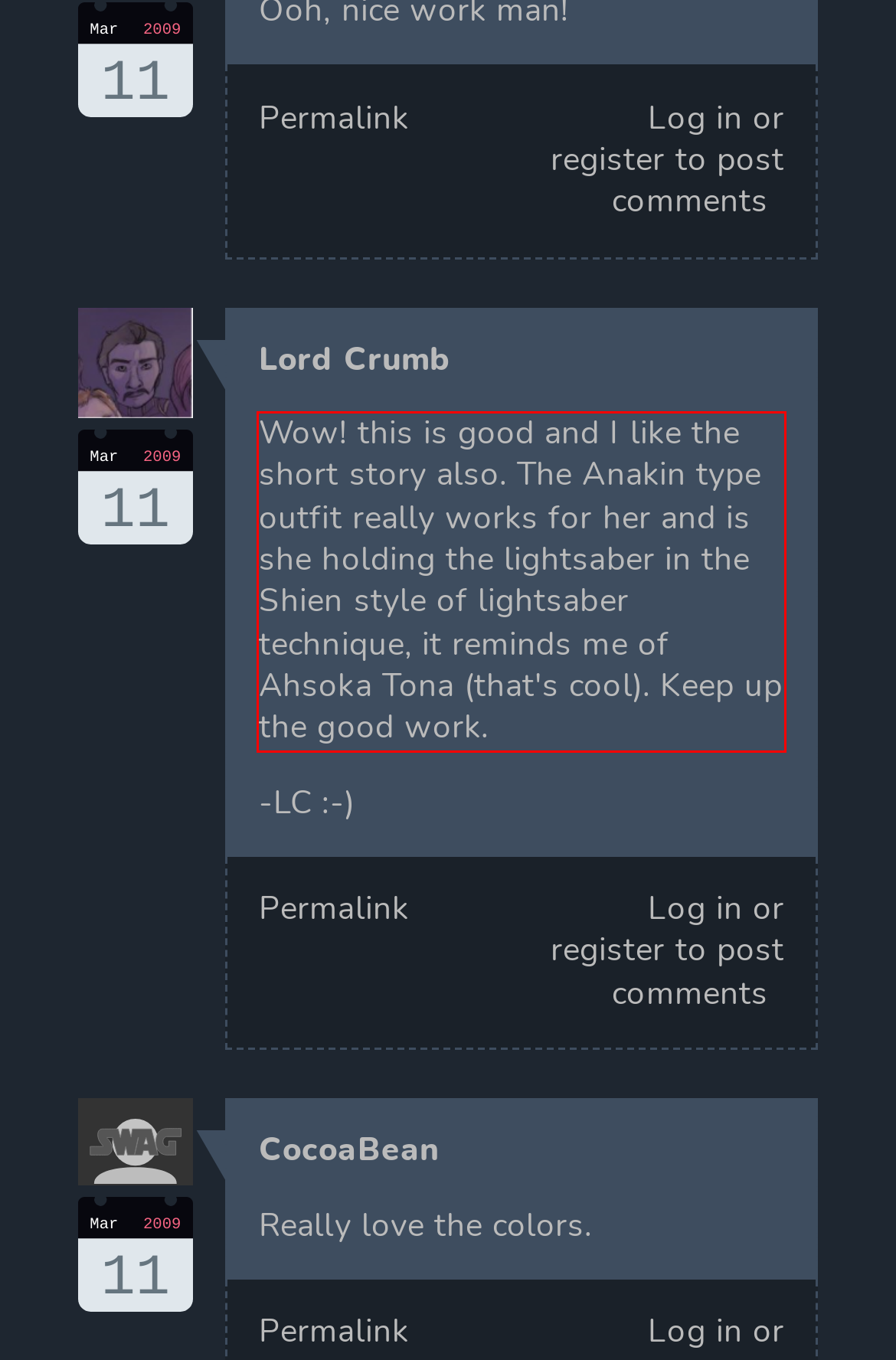Please perform OCR on the UI element surrounded by the red bounding box in the given webpage screenshot and extract its text content.

Wow! this is good and I like the short story also. The Anakin type outfit really works for her and is she holding the lightsaber in the Shien style of lightsaber technique, it reminds me of Ahsoka Tona (that's cool). Keep up the good work.